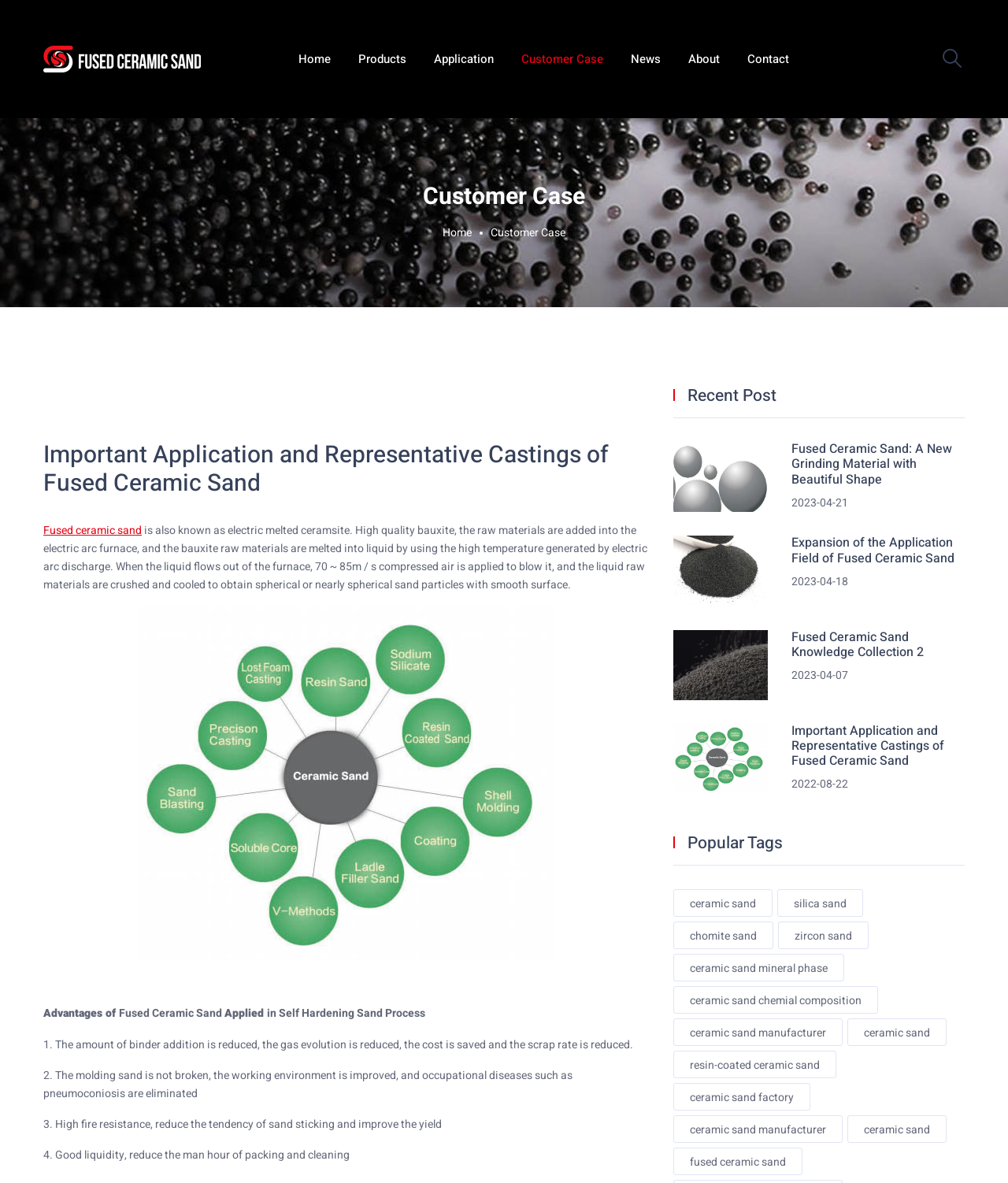What is the name of the image file shown on the webpage?
Please look at the screenshot and answer in one word or a short phrase.

CeramicSandApplications.jpg